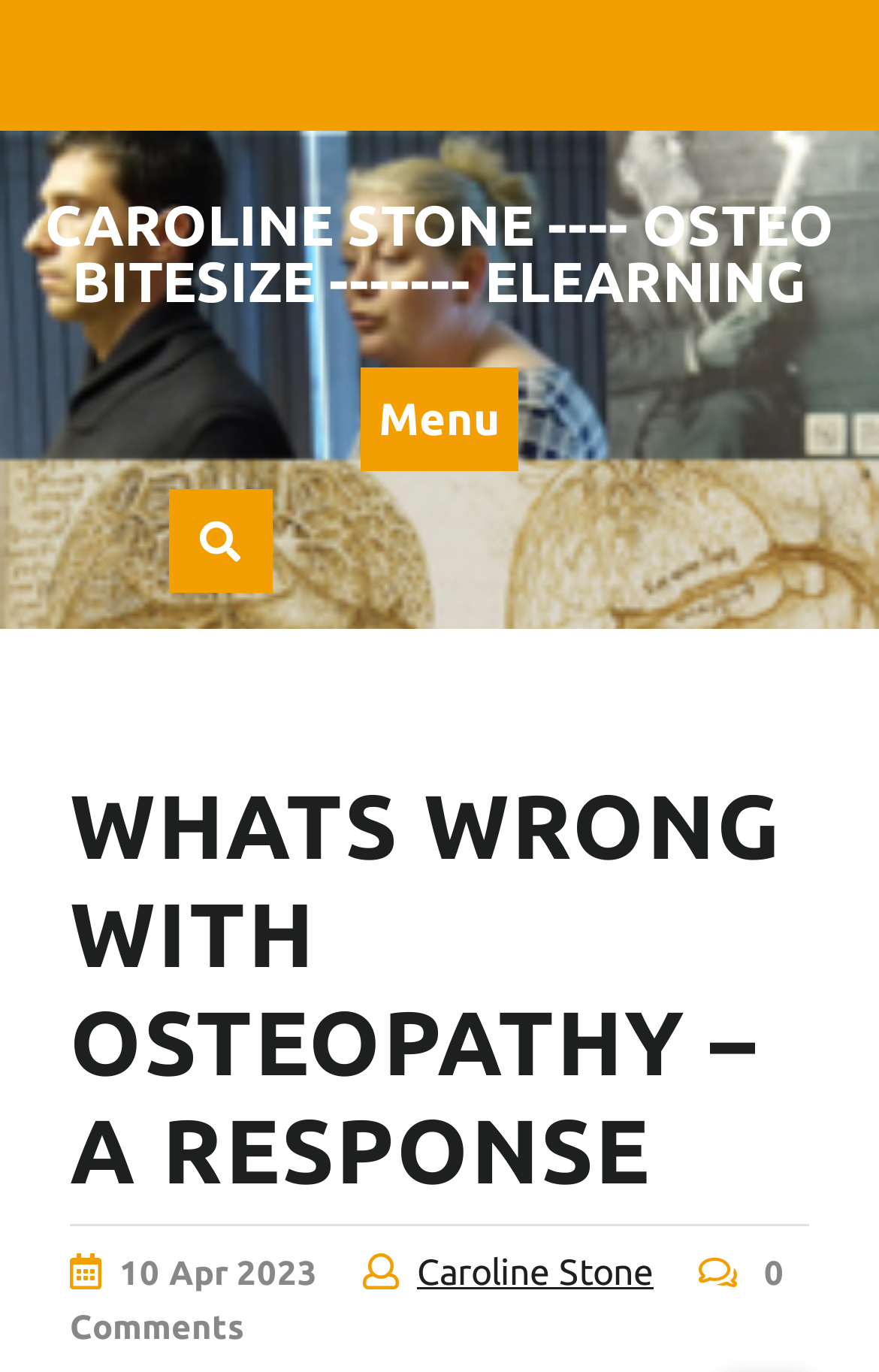Is the menu expanded?
Please interpret the details in the image and answer the question thoroughly.

The expansion state of the menu can be determined by looking at the button element, which has the property 'expanded: False', indicating that the menu is not expanded.